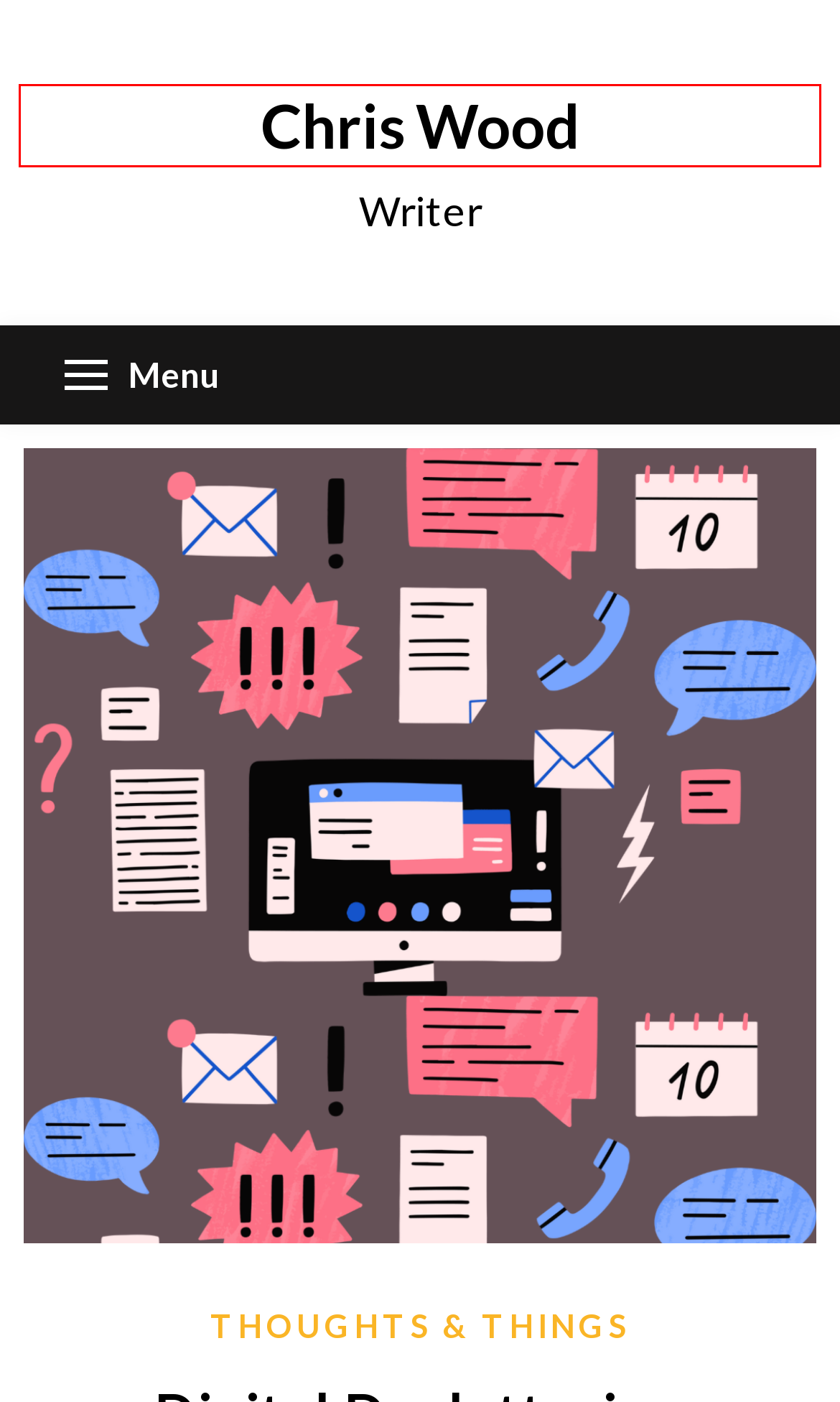Inspect the screenshot of a webpage with a red rectangle bounding box. Identify the webpage description that best corresponds to the new webpage after clicking the element inside the bounding box. Here are the candidates:
A. Chris Wood – Writer
B. Thoughts & Things – Chris Wood
C. dailyprompt-1819 – Chris Wood
D. SimpleBlogily | Premium WordPress Theme
E. Marriage, Midterms, & Menopause – Chris Wood
F. dailyprompt – Chris Wood
G. bloganuary-2024-16 – Chris Wood
H. bloganuary – Chris Wood

A